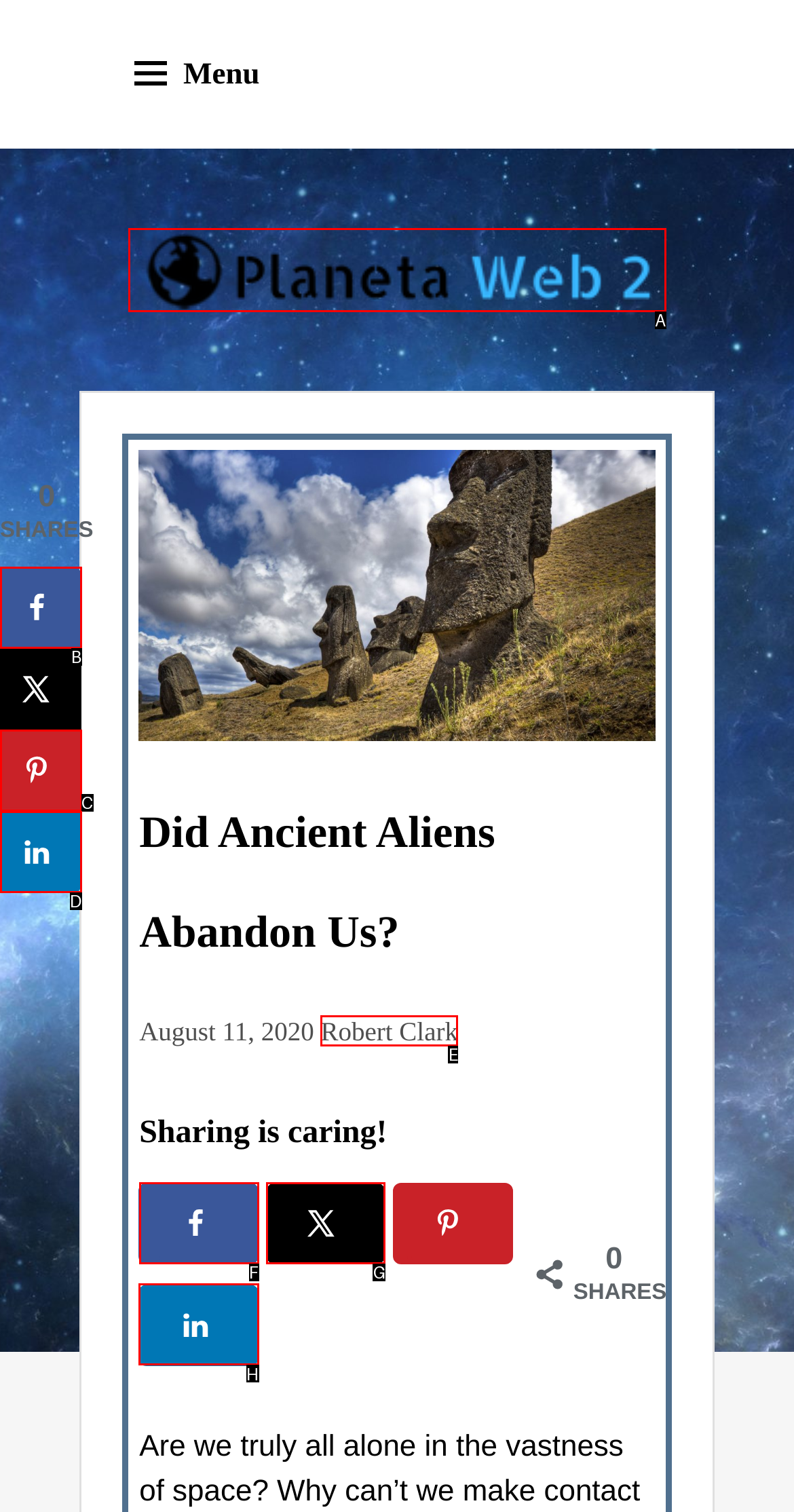Decide which UI element to click to accomplish the task: Share on LinkedIn
Respond with the corresponding option letter.

H